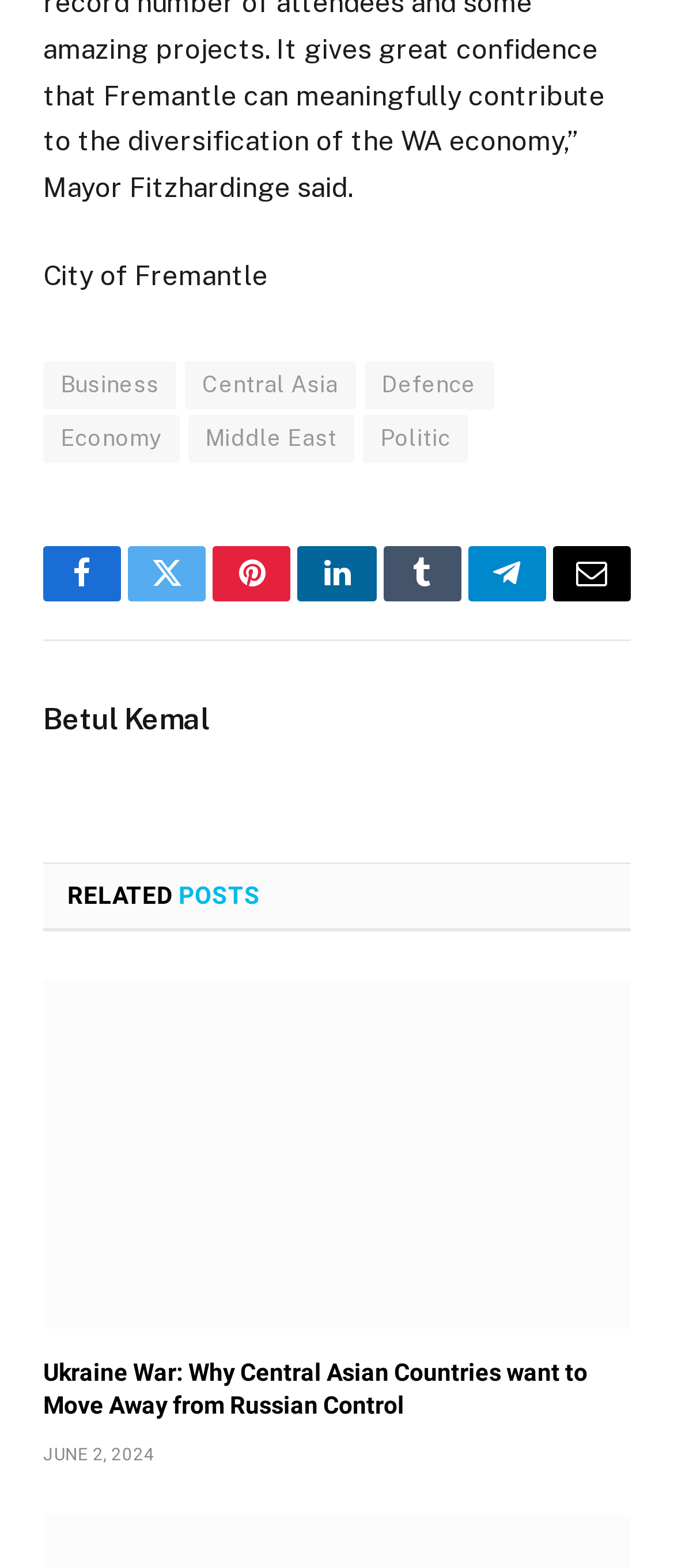How many social media links are present?
Examine the image closely and answer the question with as much detail as possible.

There are six social media links present on the webpage, which are Facebook, Twitter, Pinterest, LinkedIn, Tumblr, and Telegram. These links can be found in the middle section of the webpage.